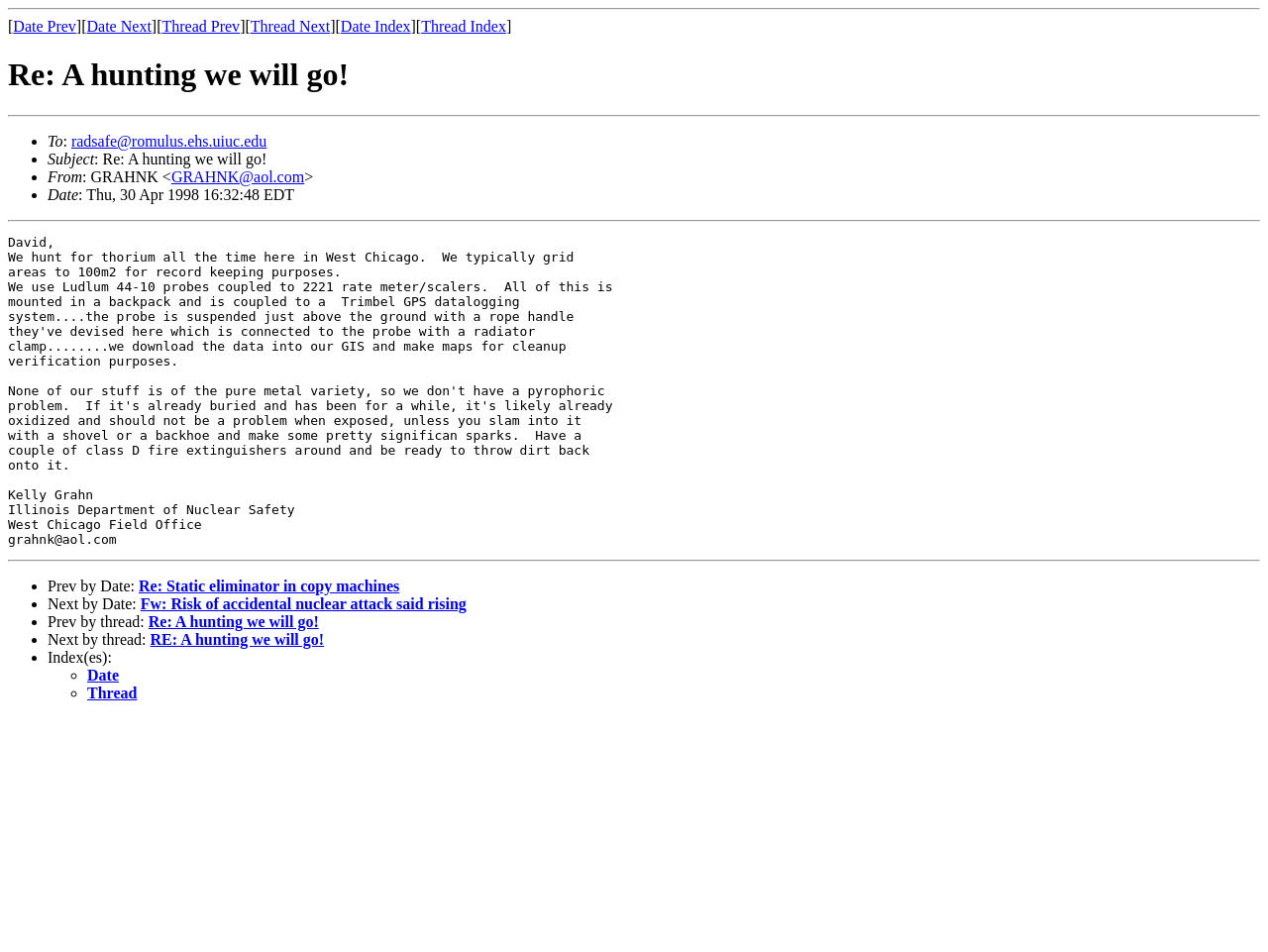Locate the UI element described as follows: "Date Prev". Return the bounding box coordinates as four float numbers between 0 and 1 in the order [left, top, right, bottom].

[0.01, 0.019, 0.06, 0.036]